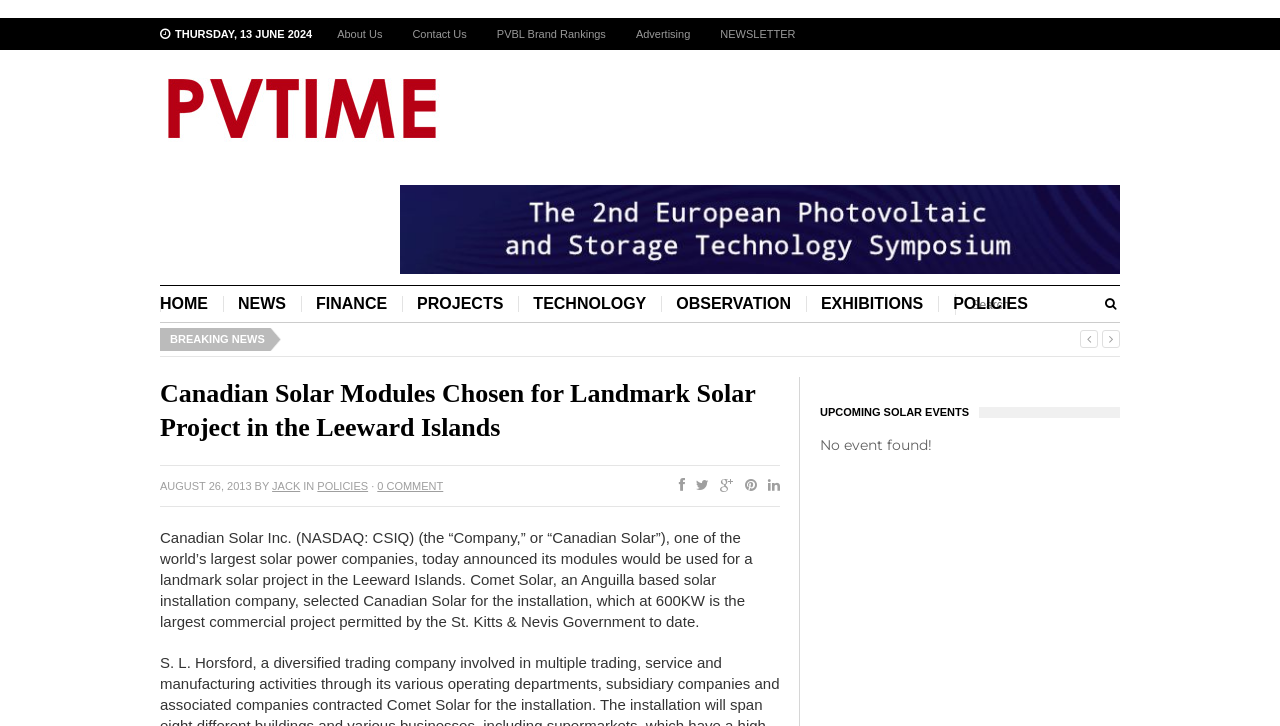What is the name of the company mentioned in the article?
Kindly give a detailed and elaborate answer to the question.

I found the name of the company mentioned in the article by reading the text content of the StaticText element at [0.125, 0.729, 0.588, 0.868], which mentions 'Canadian Solar Inc. (NASDAQ: CSIQ)'.